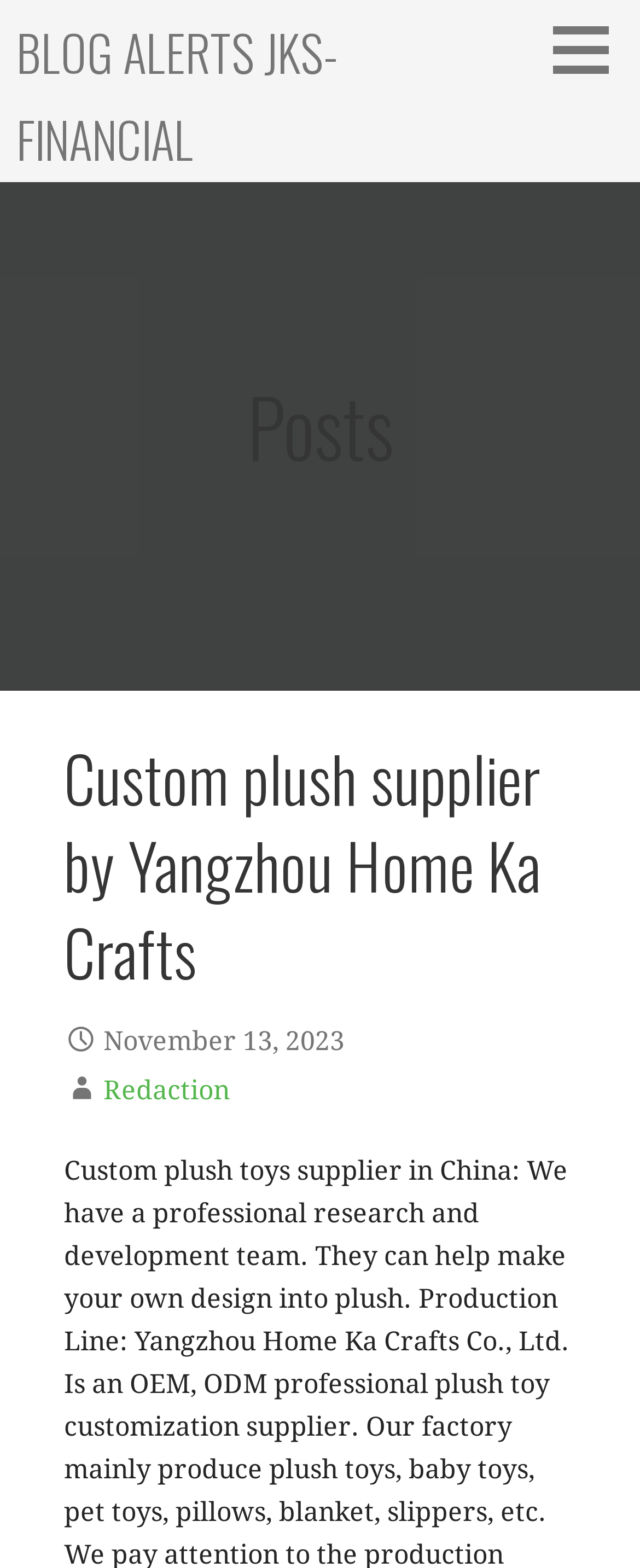Please find the bounding box coordinates (top-left x, top-left y, bottom-right x, bottom-right y) in the screenshot for the UI element described as follows: parent_node: BLOG ALERTS JKS-FINANCIAL

[0.852, 0.004, 1.0, 0.059]